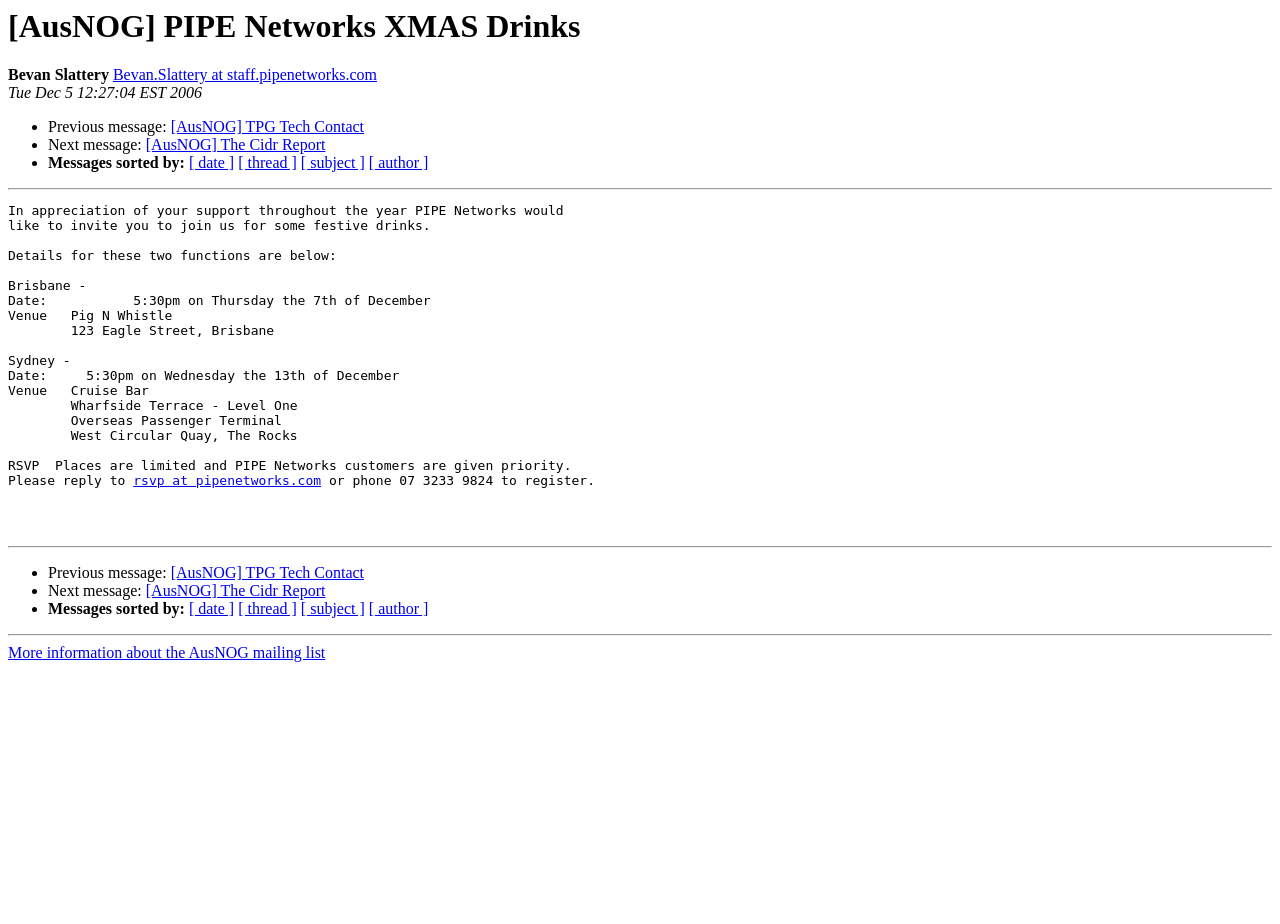Give a full account of the webpage's elements and their arrangement.

The webpage appears to be an invitation to a festive event organized by PIPE Networks. At the top, there is a heading that reads "[AusNOG] PIPE Networks XMAS Drinks". Below this heading, there is a section with the name "Bevan Slattery" and an email address "Bevan.Slattery at staff.pipenetworks.com". The date "Tue Dec 5 12:27:04 EST 2006" is also displayed.

The main content of the page is divided into two sections, separated by horizontal lines. The first section contains a message from PIPE Networks, inviting guests to join them for festive drinks in Brisbane and Sydney. The details of the events, including dates, venues, and RSVP information, are provided. There is a link to reply to "rsvp at pipenetworks.com" and a phone number to register.

The second section appears to be a navigation menu, with links to previous and next messages, as well as options to sort messages by date, thread, subject, and author. This section is repeated twice, with the same links and options.

At the bottom of the page, there is a link to "More information about the AusNOG mailing list". Overall, the webpage has a simple layout with a focus on conveying information about the festive event and providing navigation options.